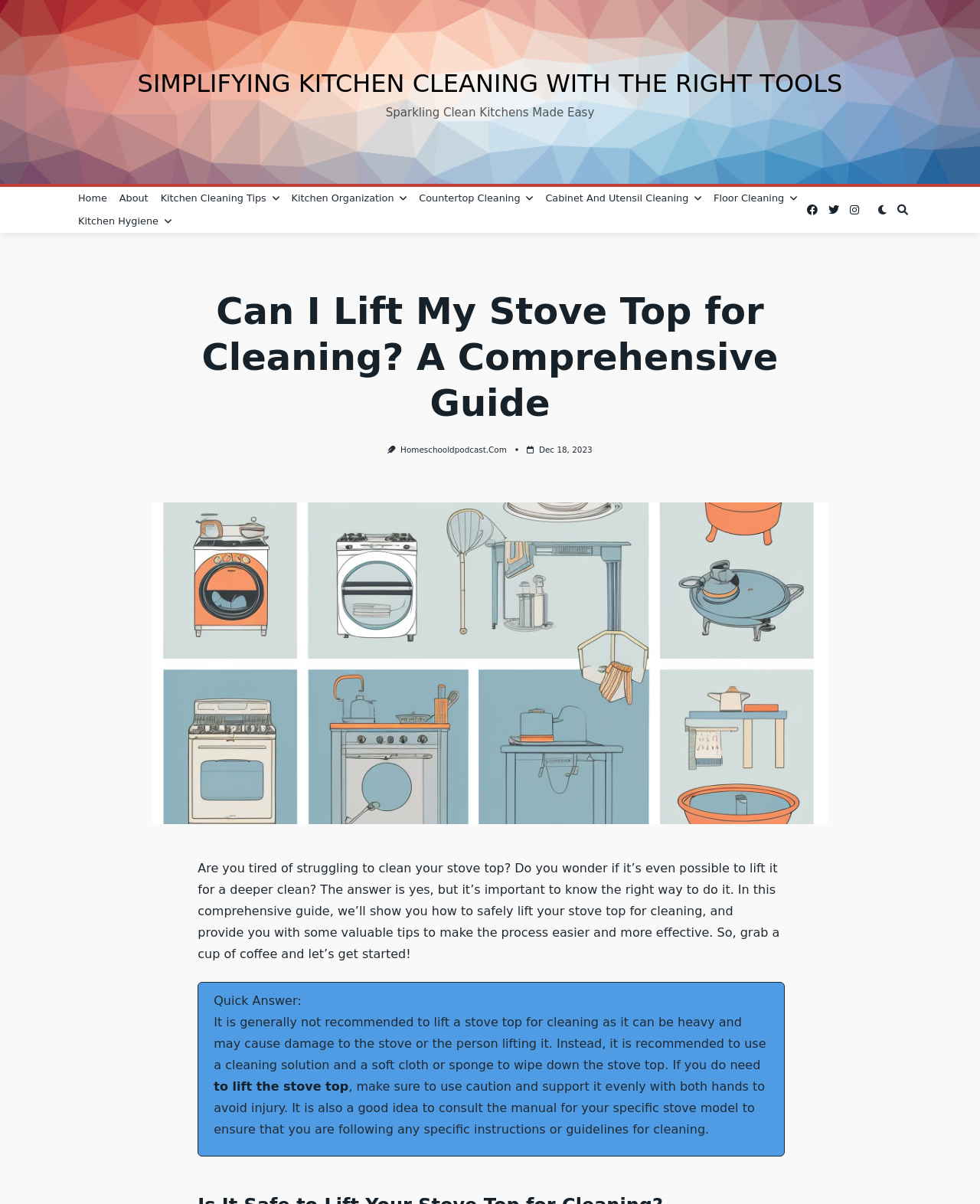Locate the bounding box coordinates of the area to click to fulfill this instruction: "Click on the 'Homeschooldpodcast.Com' link". The bounding box should be presented as four float numbers between 0 and 1, in the order [left, top, right, bottom].

[0.409, 0.37, 0.517, 0.377]